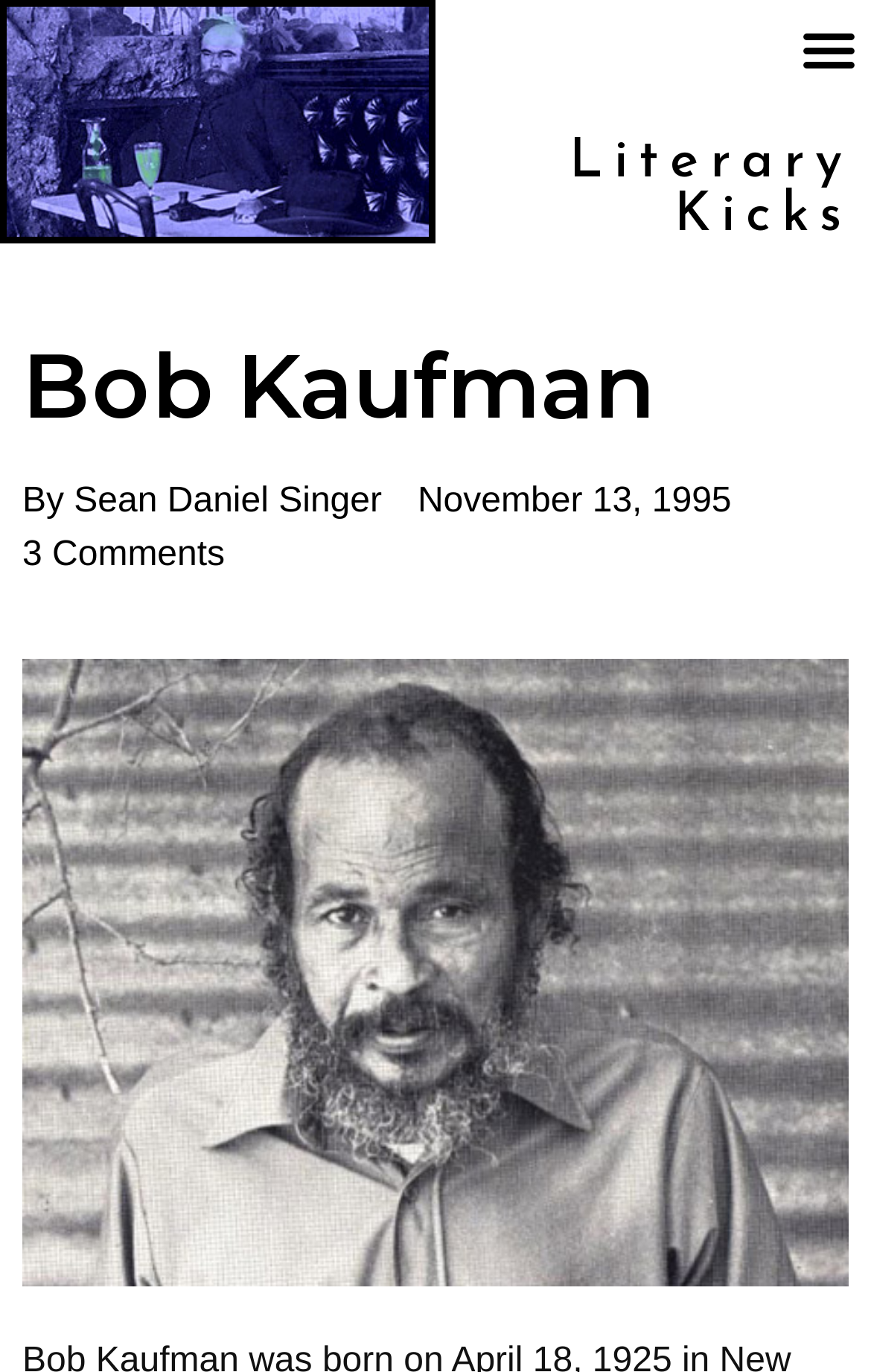Write an elaborate caption that captures the essence of the webpage.

The webpage is about Bob Kaufman, a renowned jazz poet. At the top left corner, there is an image with the text "Literary Kicks" next to it. On the top right corner, there is a button labeled "Menu Toggle". Below the image, there is a heading that reads "Literary Kicks" with a link to the same title. 

Underneath, there is a heading that reads "Bob Kaufman" which spans almost the entire width of the page. Below this heading, there are three links: one to the author "By Sean Daniel Singer", another to the date "November 13, 1995", and a third to "3 Comments". The date link has a time element embedded within it. 

Taking up most of the page's real estate is a large image that starts from the middle of the page and stretches to the bottom. The image does not have a descriptive text or caption.